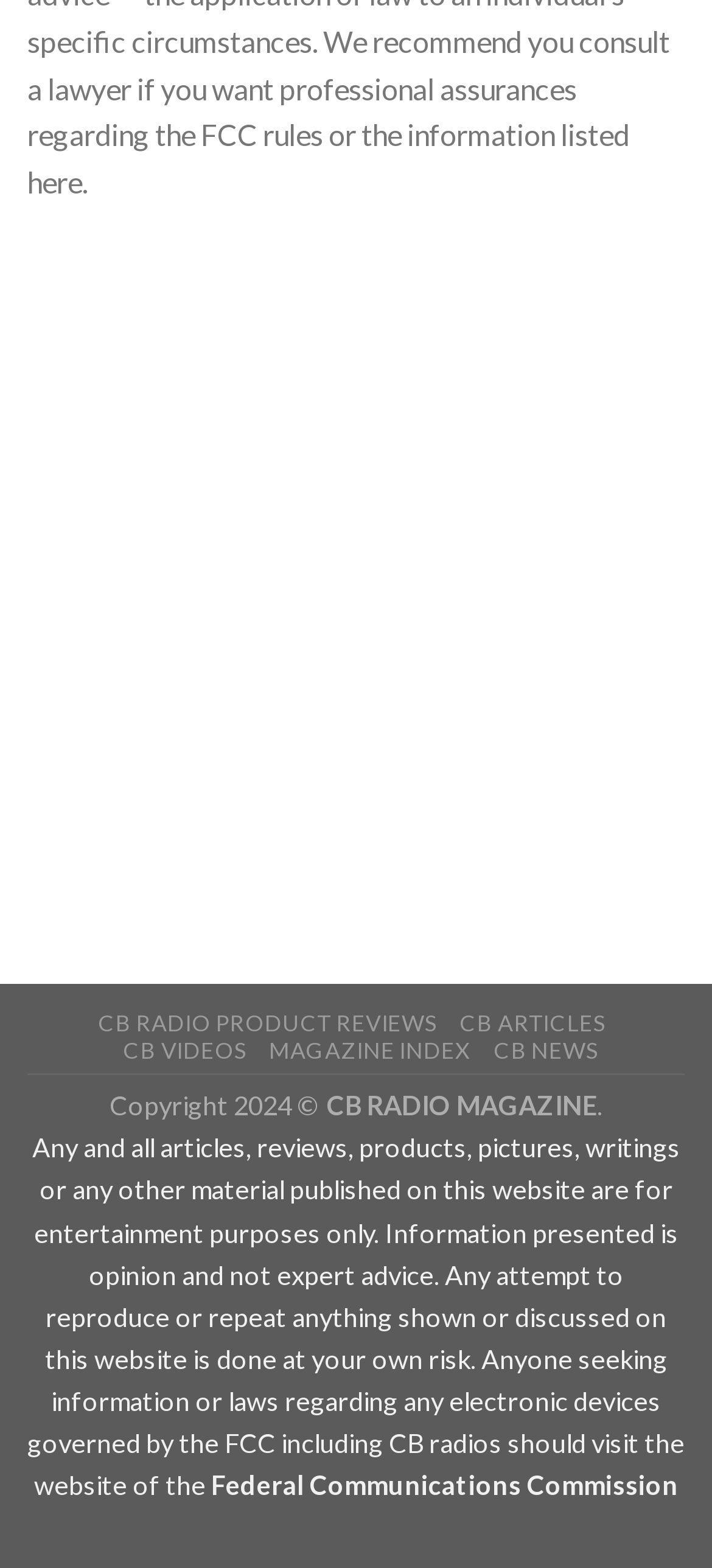What is the purpose of the articles, reviews, and products on this website?
From the screenshot, provide a brief answer in one word or phrase.

Entertainment purposes only